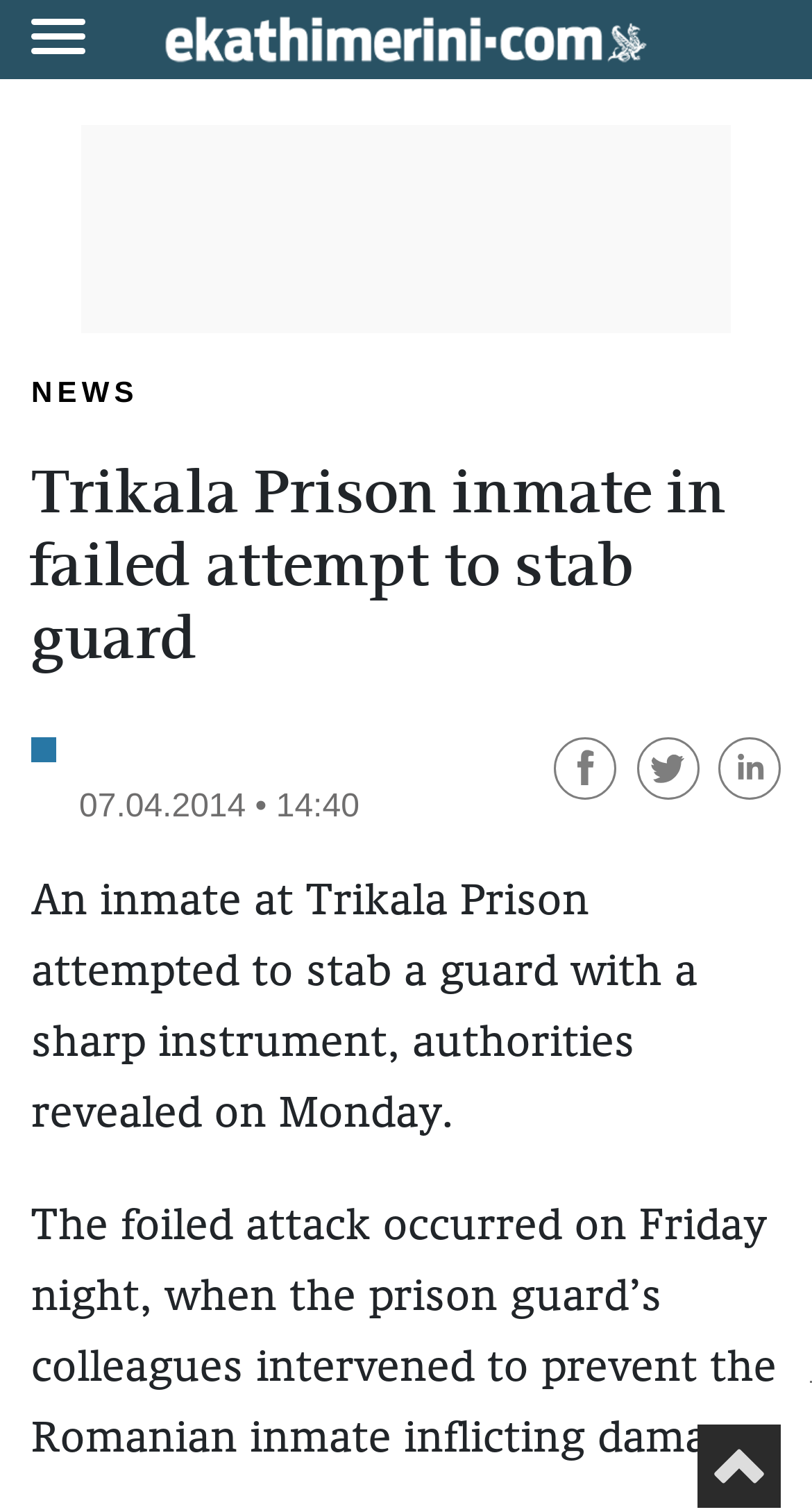What is the nationality of the inmate?
Using the details from the image, give an elaborate explanation to answer the question.

I found the nationality of the inmate by reading the second paragraph of the article, which states 'the Romanian inmate inflicting damage'. This indicates that the inmate is of Romanian nationality.